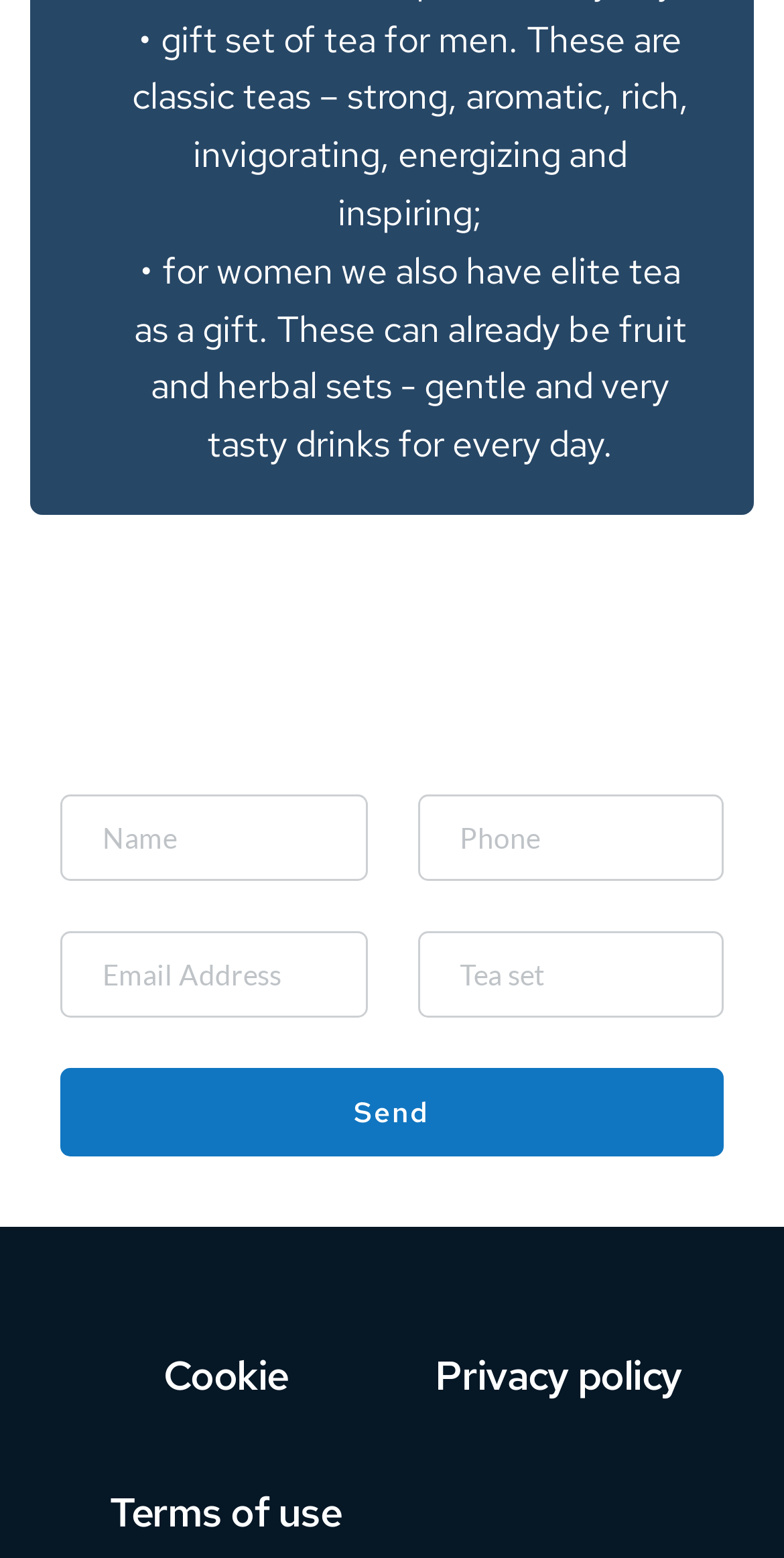Determine the bounding box coordinates of the element that should be clicked to execute the following command: "Input your phone number".

[0.532, 0.509, 0.923, 0.565]